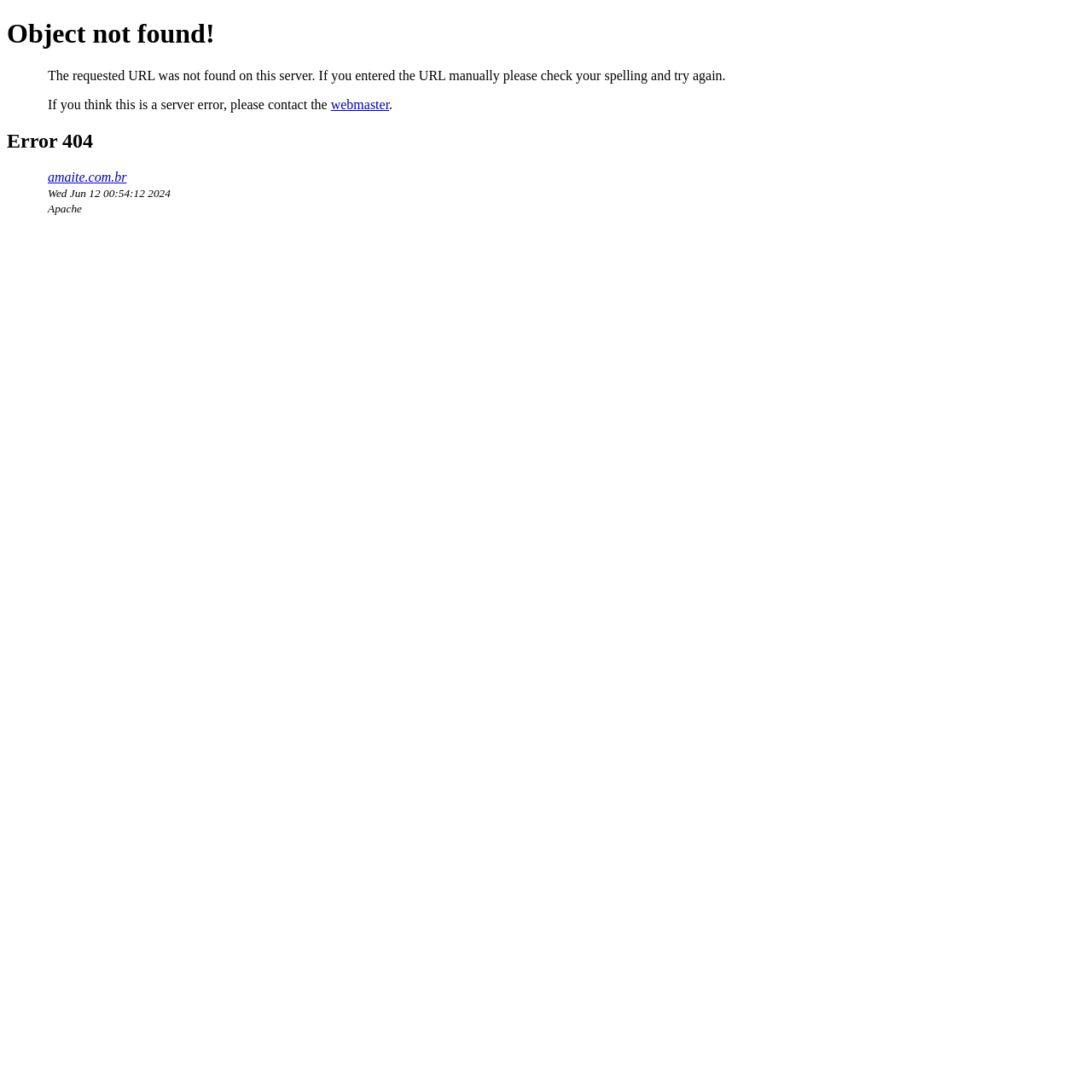Offer a thorough description of the webpage.

The webpage displays an error message, "Object not found!", in a prominent heading at the top. Below this heading, a paragraph of text explains that the requested URL was not found on the server and suggests checking the spelling and trying again. This text is followed by another sentence that mentions contacting the webmaster if the error is thought to be a server issue. The webmaster link is provided inline with the sentence.

Further down, a second heading, "Error 404", is displayed. Below this heading, a group of elements is arranged. On the left side, a link to "amaite.com.br" is positioned, followed by a timestamp, "Wed Jun 12 00:54:12 2024", and finally, the text "Apache" is placed at the bottom right of this group.